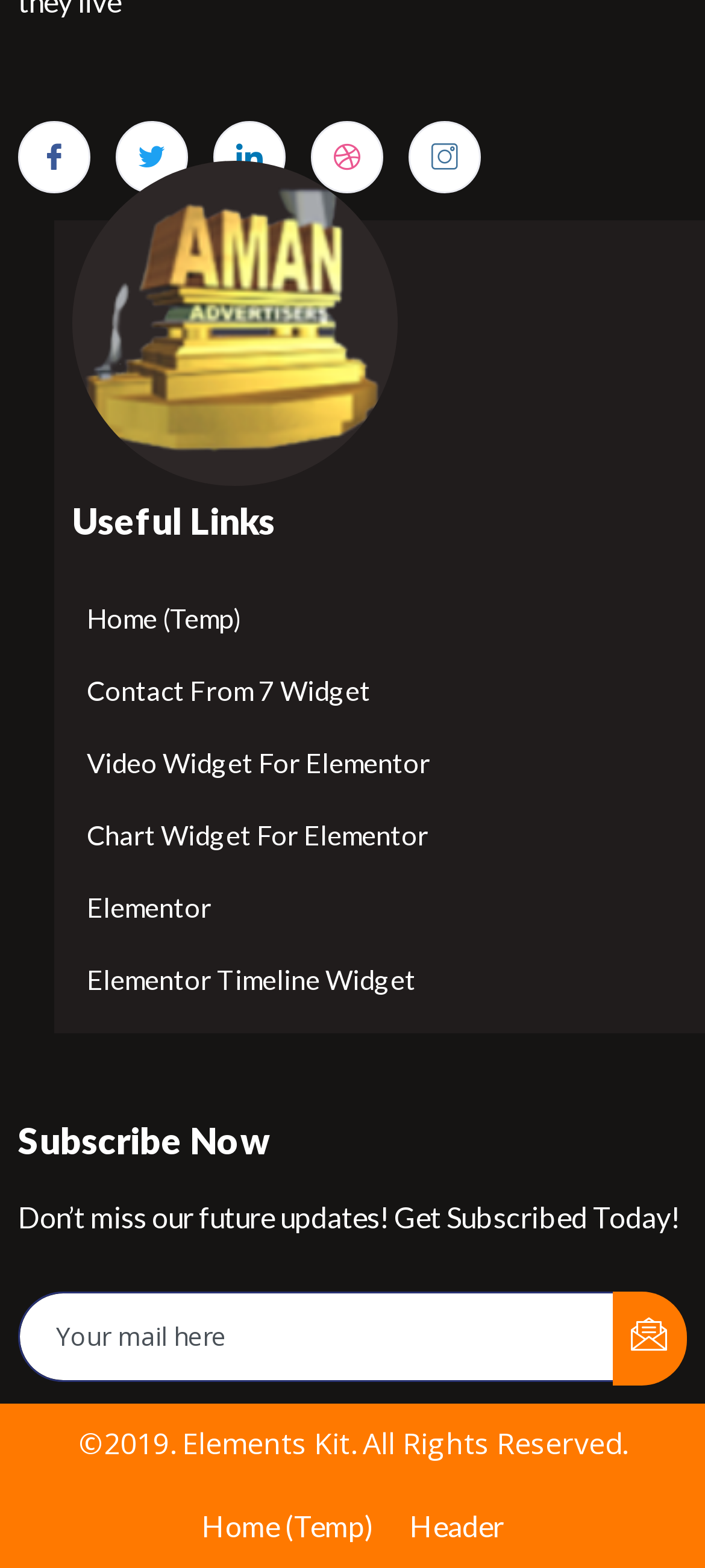Use a single word or phrase to answer the question:
What is the purpose of the 'Subscribe Now' section?

To get future updates